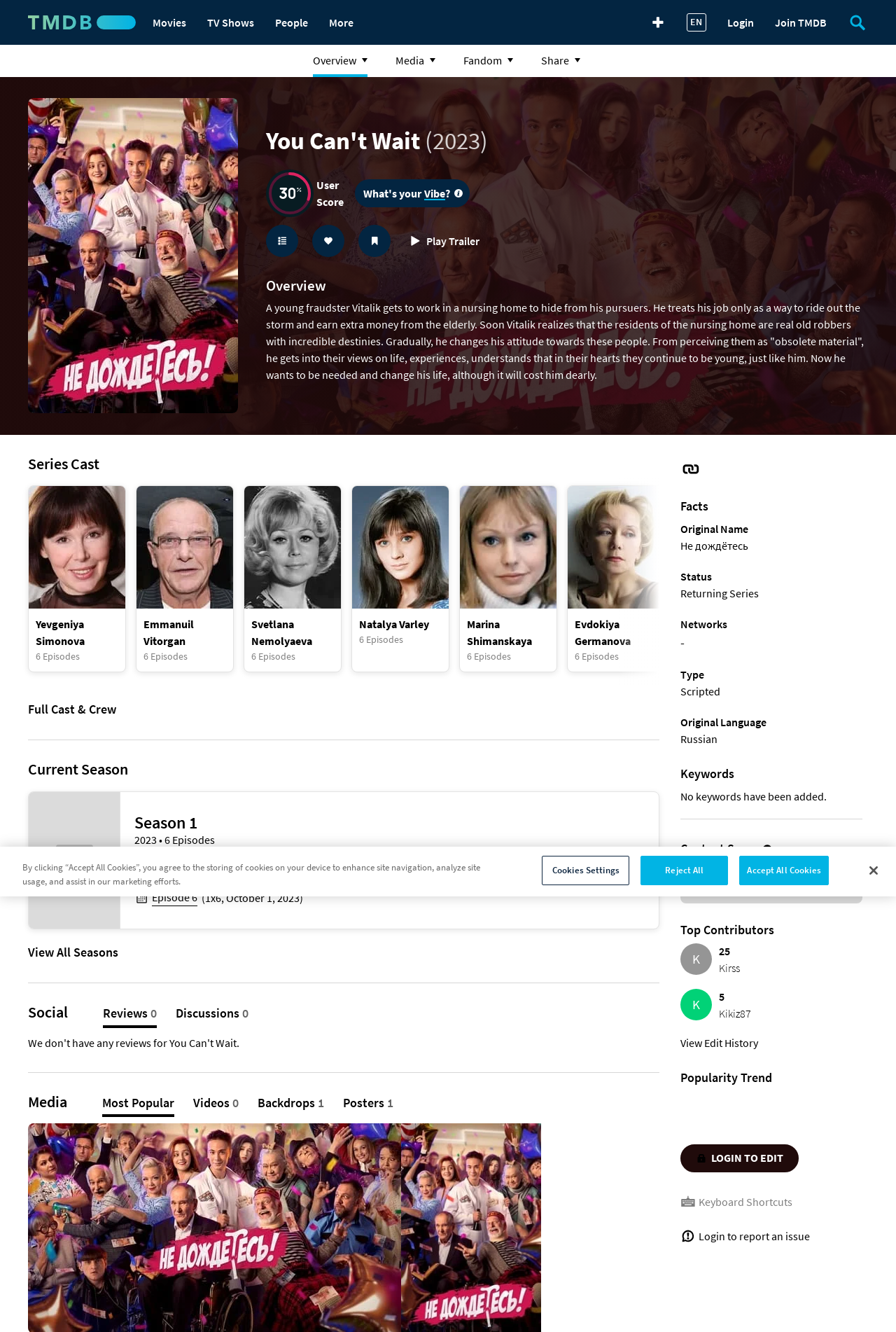Explain the contents of the webpage comprehensively.

This webpage is about a TV series called "You Can't Wait" (2023). At the top, there is a horizontal menu bar with links to "Movies", "TV Shows", "People", and "More". To the right of the menu bar, there are links to "Login" and "Join TMDB". 

Below the menu bar, there is a large image of the TV series, and a heading that reads "You Can't Wait (2023)". Underneath the heading, there is a brief summary of the series: "A young fraudster Vitalik gets to work in a nursing home to hide from his pursuers. He treats his job only as a way to ride out the storm and earn extra money from the elderly. Soon Vitalik realizes that the residents of the nursing home are real old robbers with incredible destinies."

To the right of the summary, there are three list items that allow users to login to create and edit custom lists, add the movie to their favorite list, or add it to their watchlist. Below these list items, there is a link to play the trailer.

The main content of the webpage is divided into sections. The first section is "Overview", which provides a detailed summary of the TV series. The second section is "Series Cast", which lists the main cast members, including Yevgeniya Simonova, Emmanuil Vitorgan, Svetlana Nemolyaeva, and others. Each cast member is represented by an image and a link to their profile, along with the number of episodes they appear in.

At the bottom of the webpage, there are links to "Full Cast & Crew" and "Current Season", which provides information about the current season of the TV series.